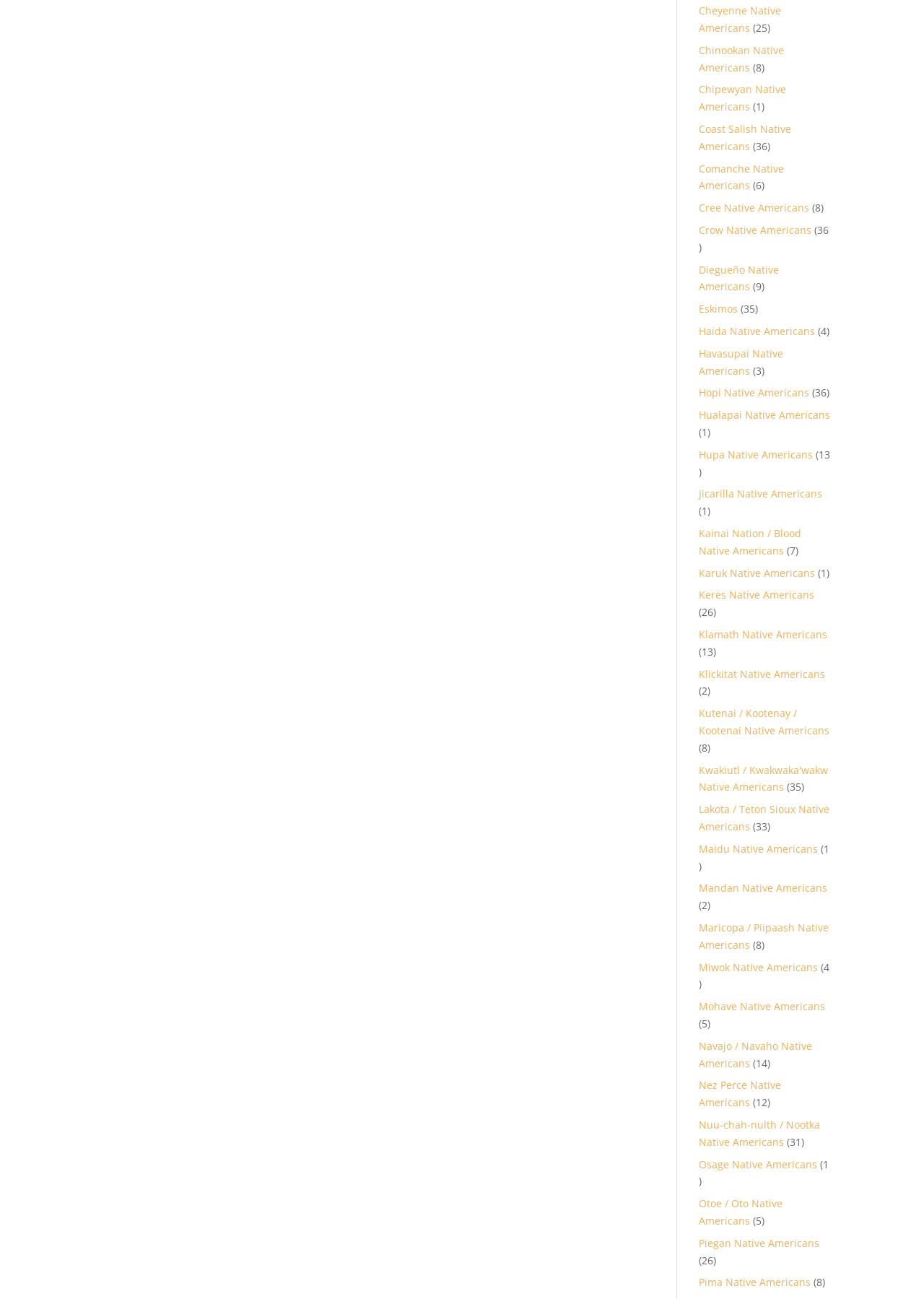Answer the question in one word or a short phrase:
What is the Native American tribe associated with 35 products?

Eskimos or Kwakiutl / Kwakwaka'wakw